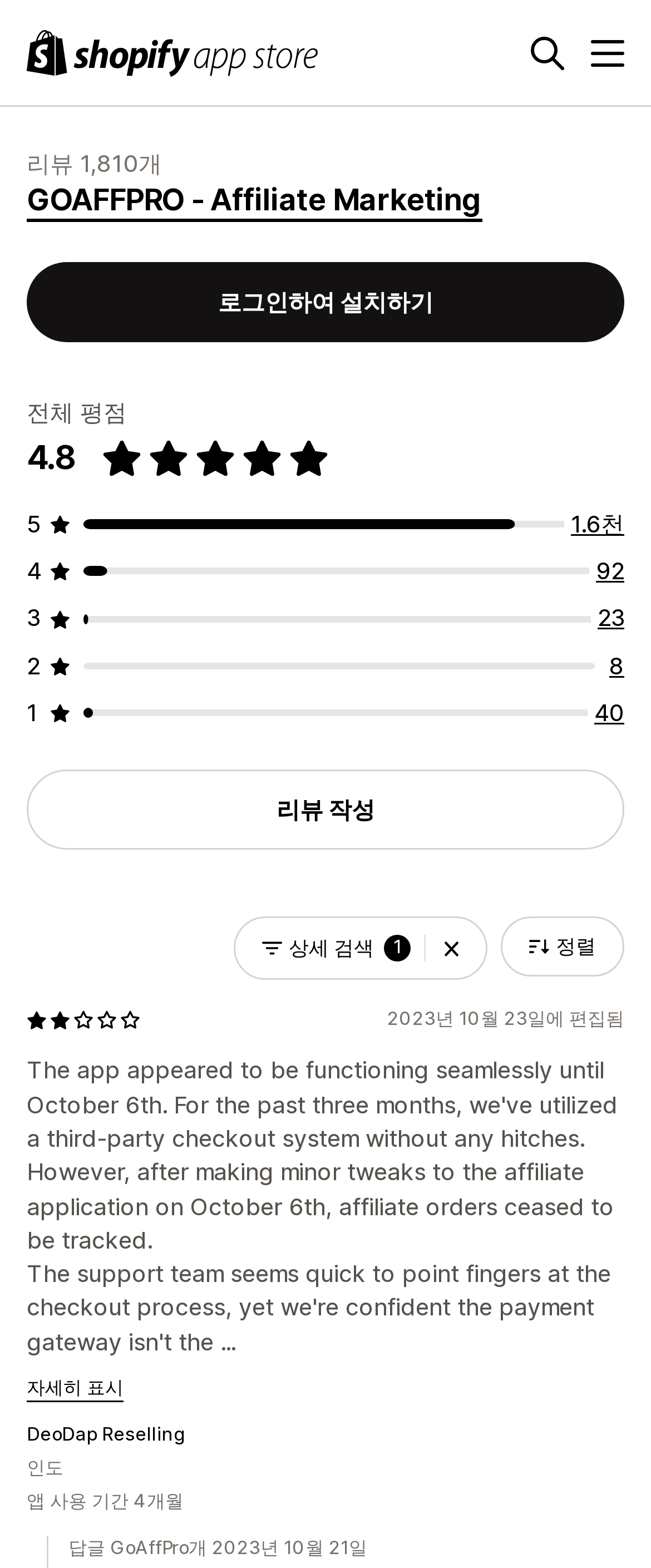Find the bounding box coordinates of the element I should click to carry out the following instruction: "Write a review".

[0.041, 0.491, 0.959, 0.542]